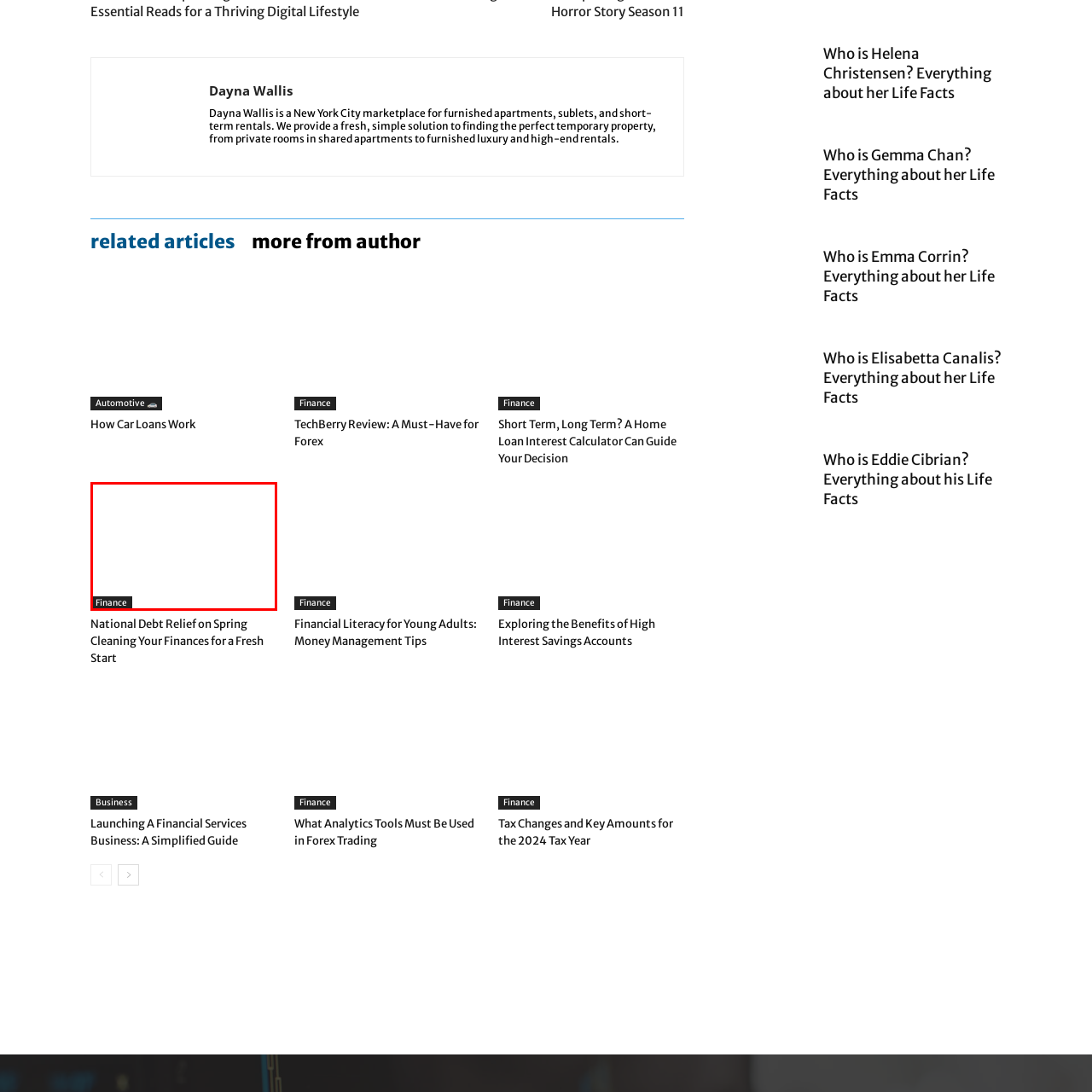Where is the button positioned?
Inspect the image within the red bounding box and respond with a detailed answer, leveraging all visible details.

According to the caption, the button is positioned to the left, aligning with other links that guide users toward resources and articles focused on financial services and information.